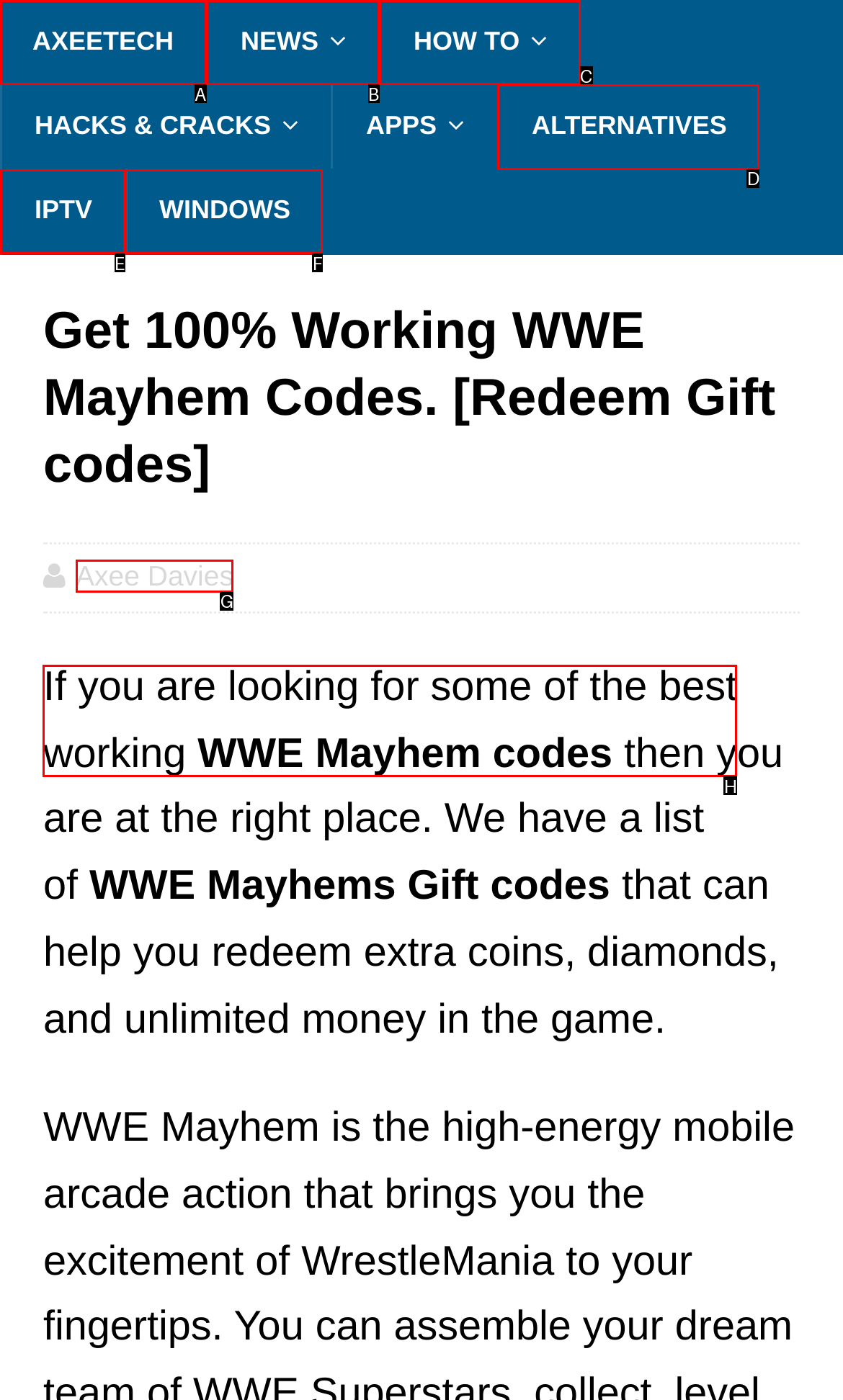Select the letter associated with the UI element you need to click to perform the following action: Read the article about WWE Mayhem codes
Reply with the correct letter from the options provided.

H